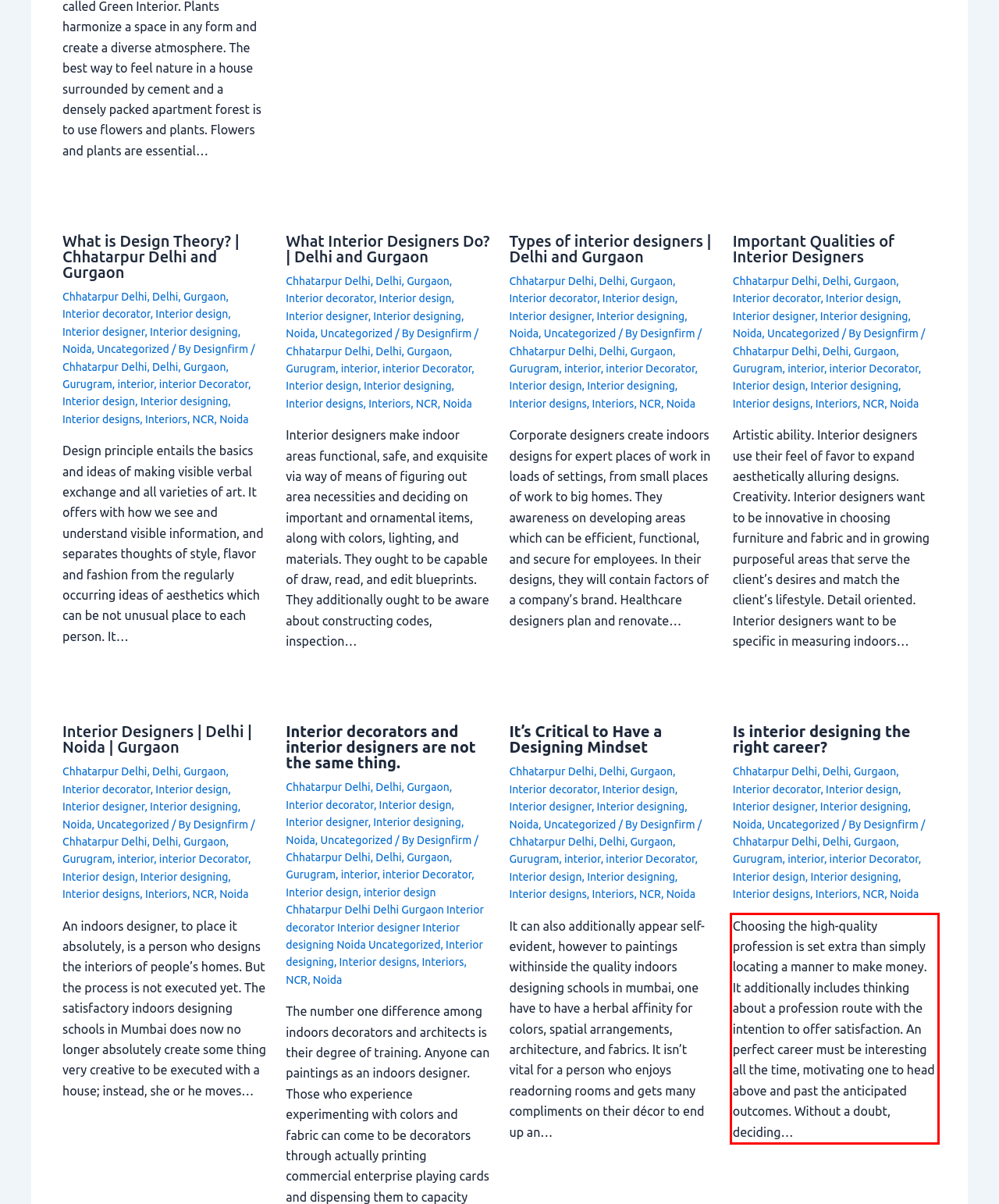Analyze the screenshot of a webpage where a red rectangle is bounding a UI element. Extract and generate the text content within this red bounding box.

Choosing the high-quality profession is set extra than simply locating a manner to make money. It additionally includes thinking about a profession route with the intention to offer satisfaction. An perfect career must be interesting all the time, motivating one to head above and past the anticipated outcomes. Without a doubt, deciding…